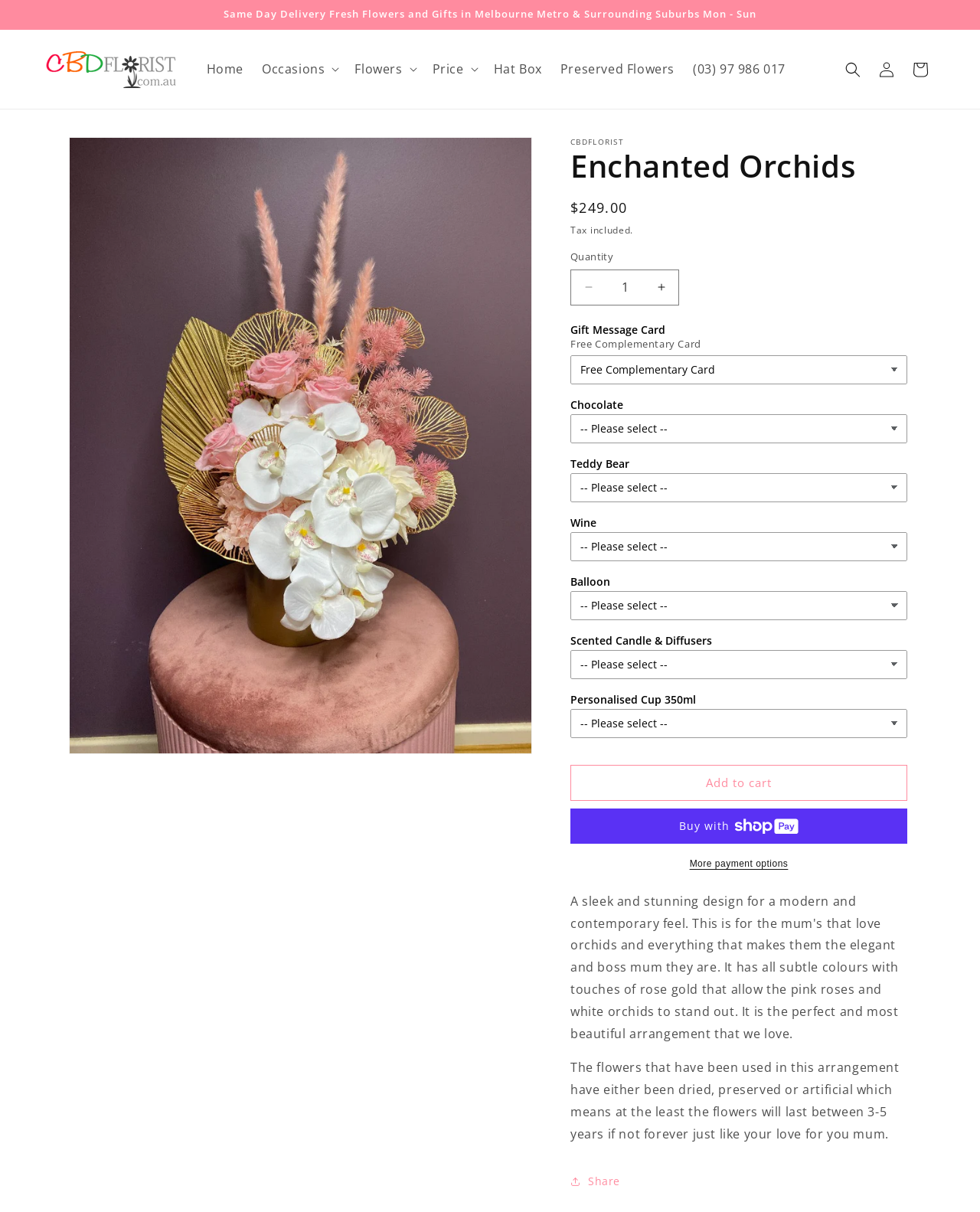Please identify the bounding box coordinates of where to click in order to follow the instruction: "View the 'Opulent Orientals' product".

[0.102, 0.893, 0.286, 0.903]